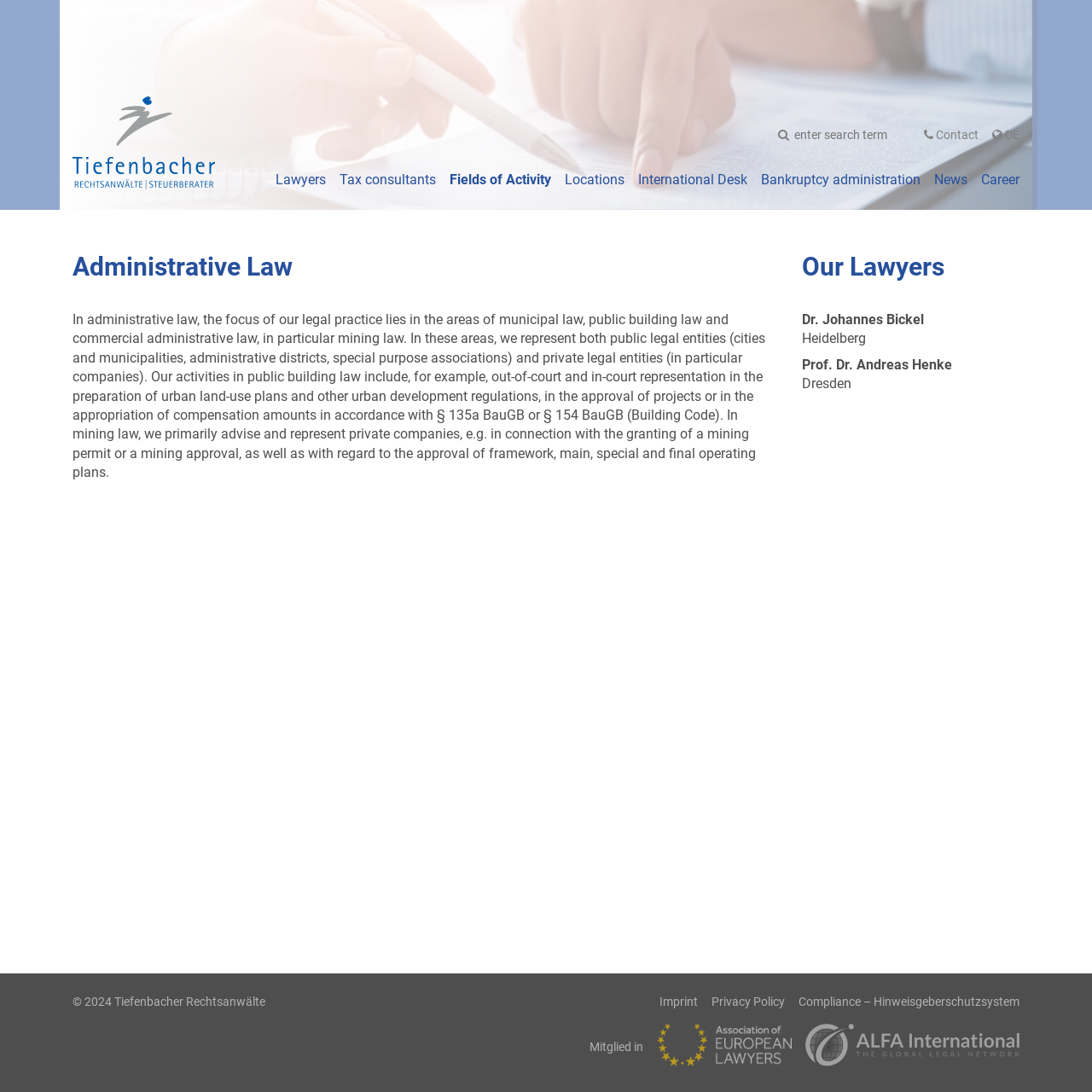Please determine the bounding box coordinates of the element's region to click for the following instruction: "View Dr. Johannes Bickel's profile".

[0.734, 0.284, 0.934, 0.319]